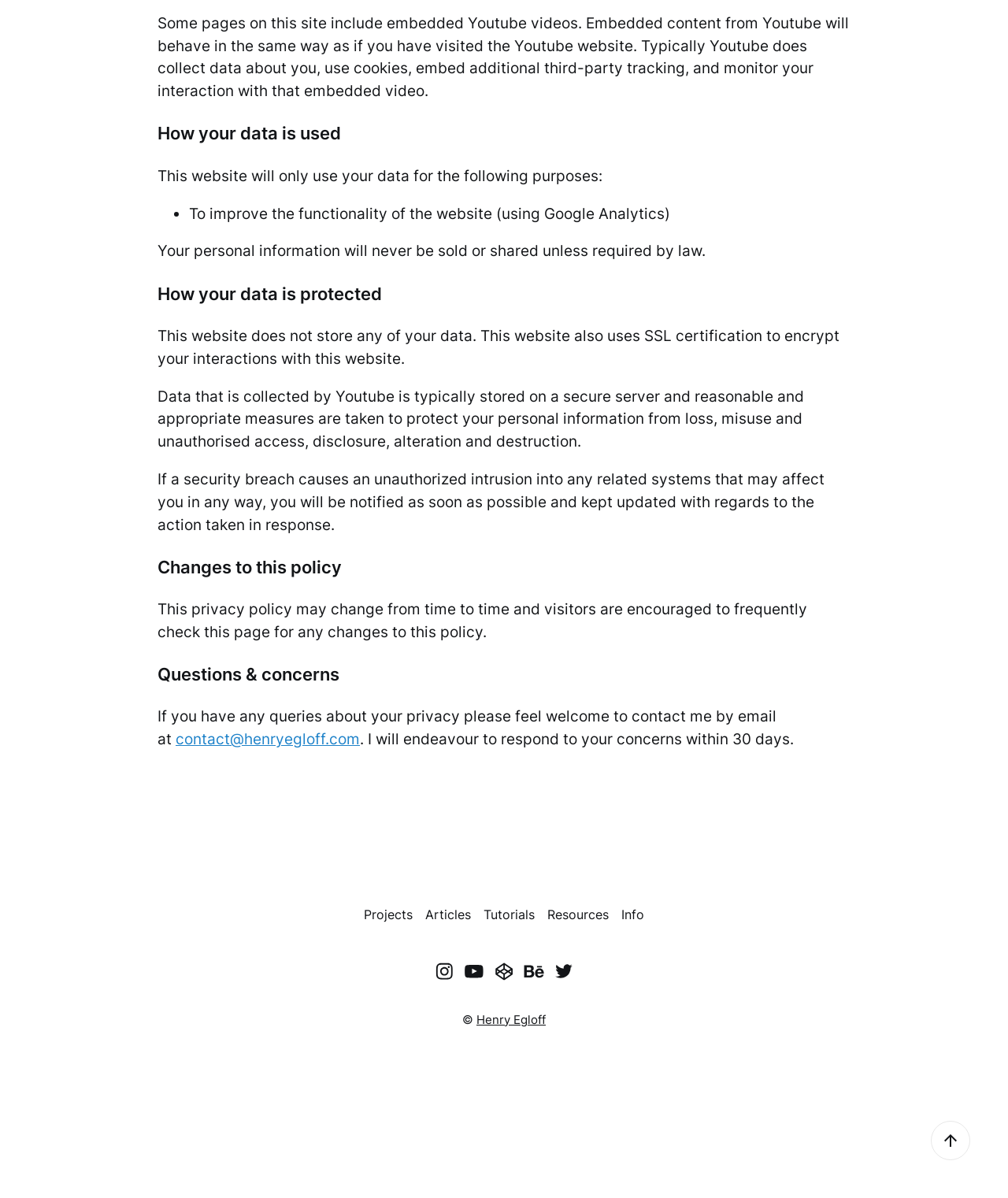What is the purpose of this website?
Look at the webpage screenshot and answer the question with a detailed explanation.

Based on the text 'To improve the functionality of the website (using Google Analytics)' under the 'How your data is used' section, it can be inferred that one of the purposes of this website is to improve its functionality.